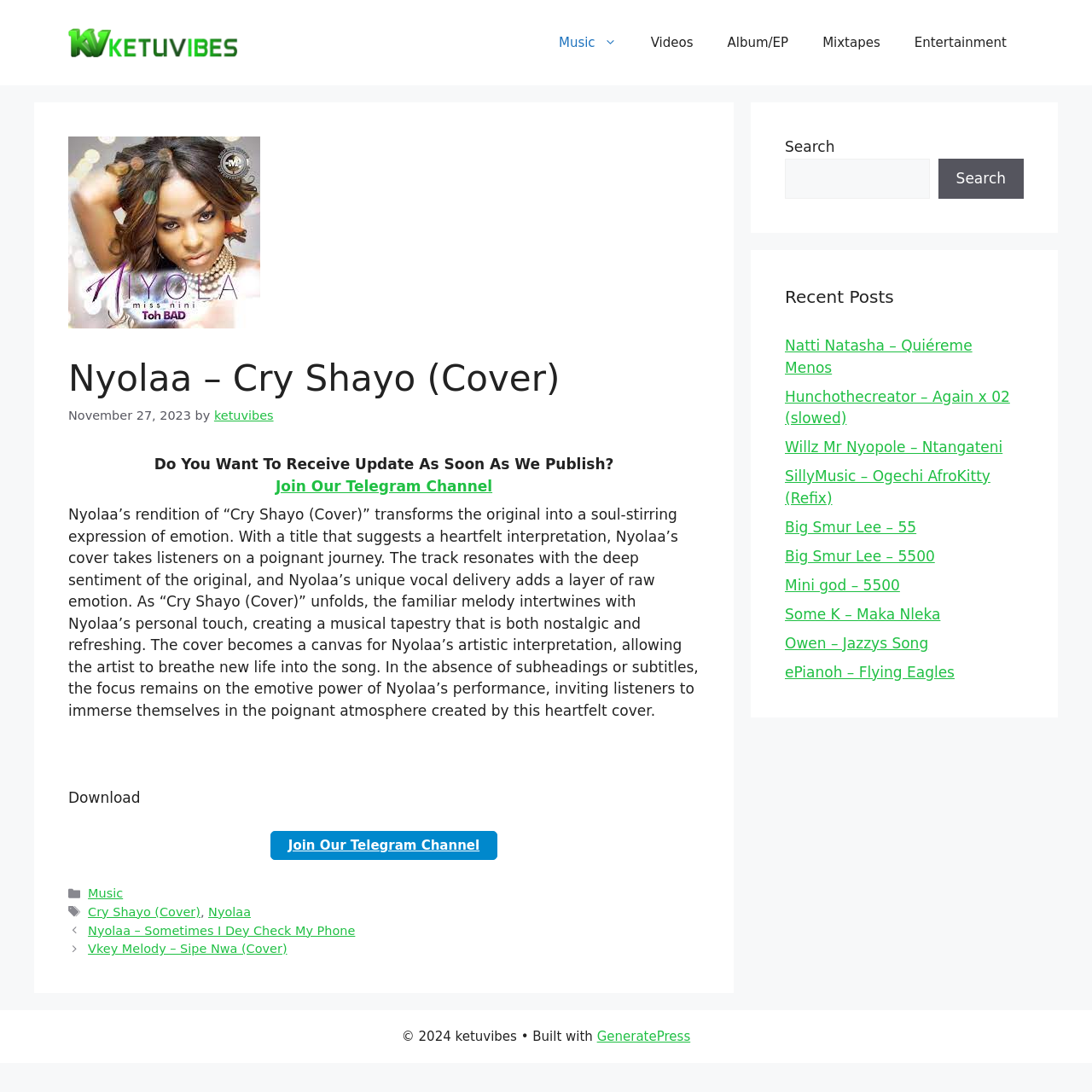What is the purpose of the search box?
Use the image to give a comprehensive and detailed response to the question.

The search box is located in the complementary section of the webpage, and its purpose is to allow users to search for specific content within the website.